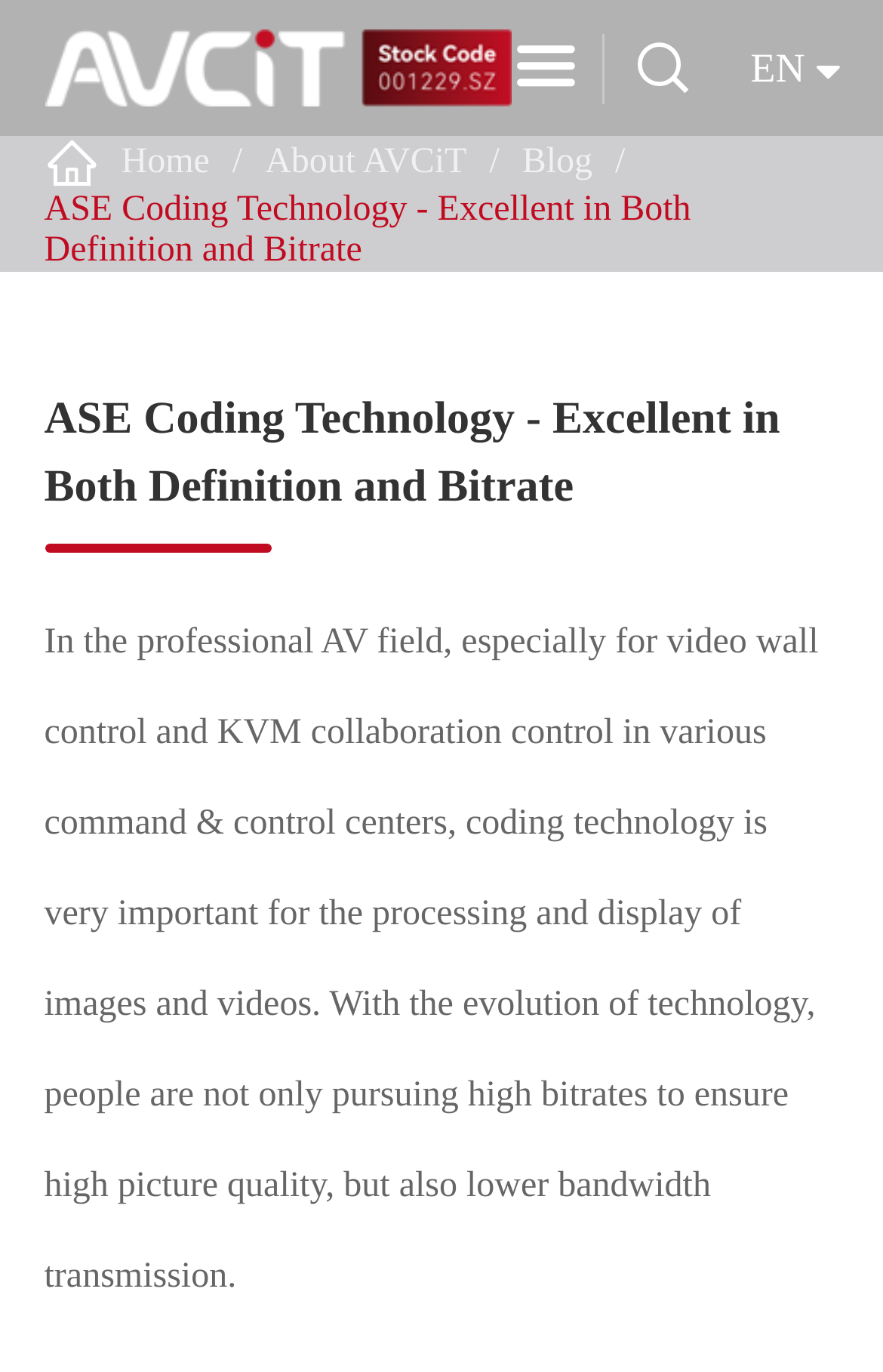Please provide a comprehensive response to the question below by analyzing the image: 
What is the topic of the webpage?

The webpage has a heading 'ASE Coding Technology - Excellent in Both Definition and Bitrate' and the text below it discusses the importance of coding technology in the professional AV field, so the topic of the webpage is ASE Coding Technology.